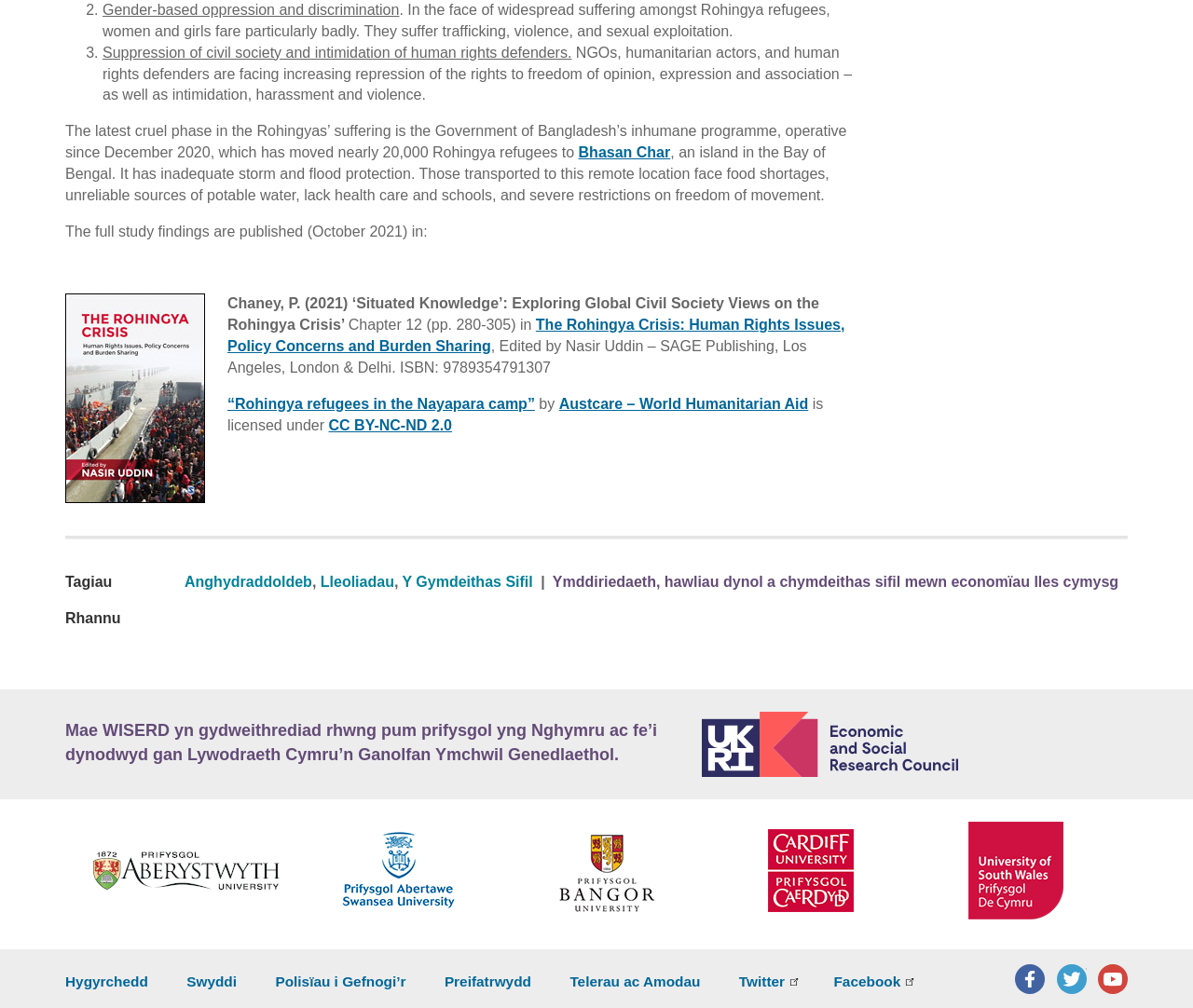Respond with a single word or short phrase to the following question: 
Where were nearly 20,000 Rohingya refugees relocated to?

Bhasan Char